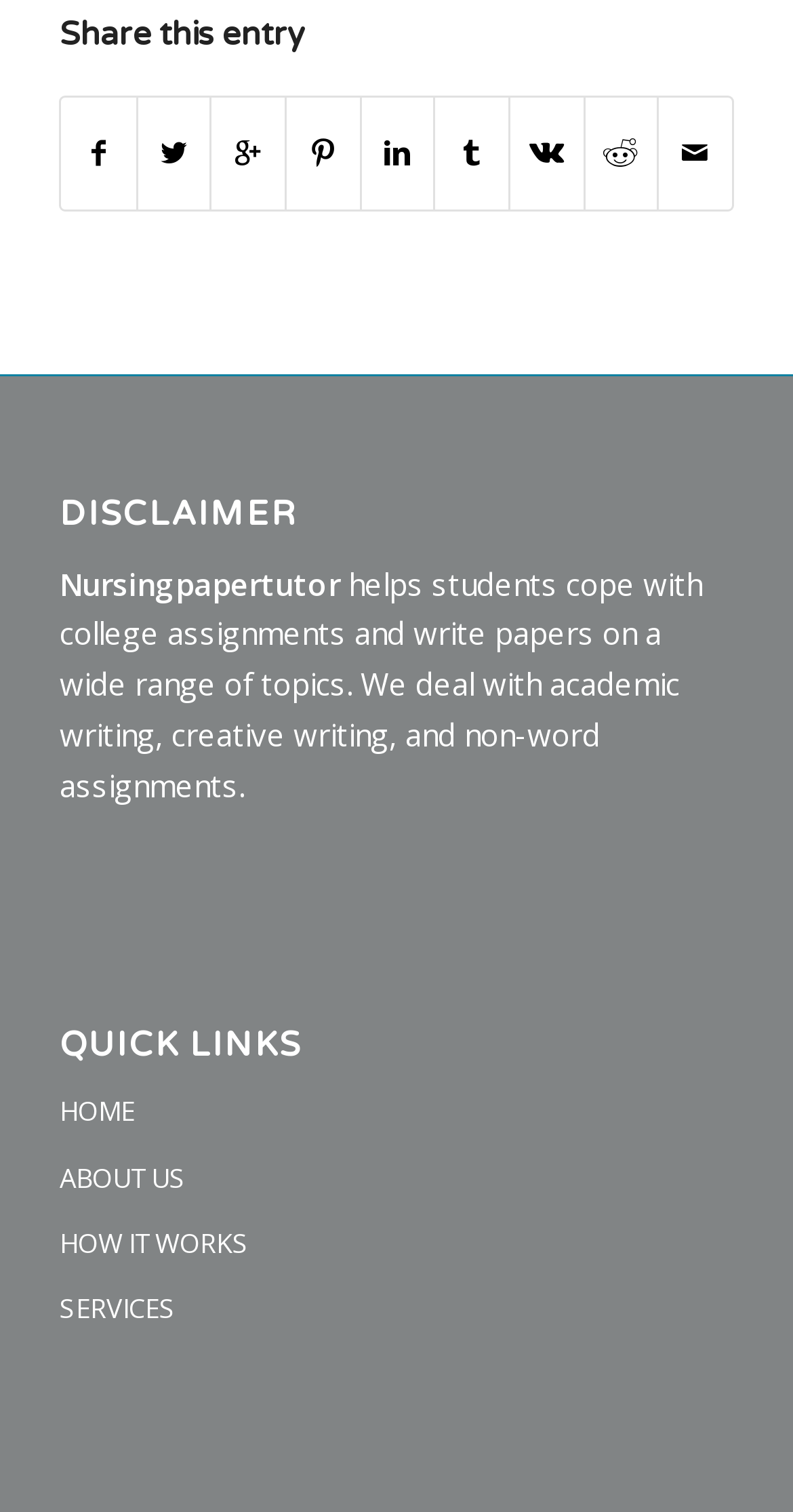What are the quick links available on the website?
Answer with a single word or short phrase according to what you see in the image.

HOME, ABOUT US, HOW IT WORKS, SERVICES